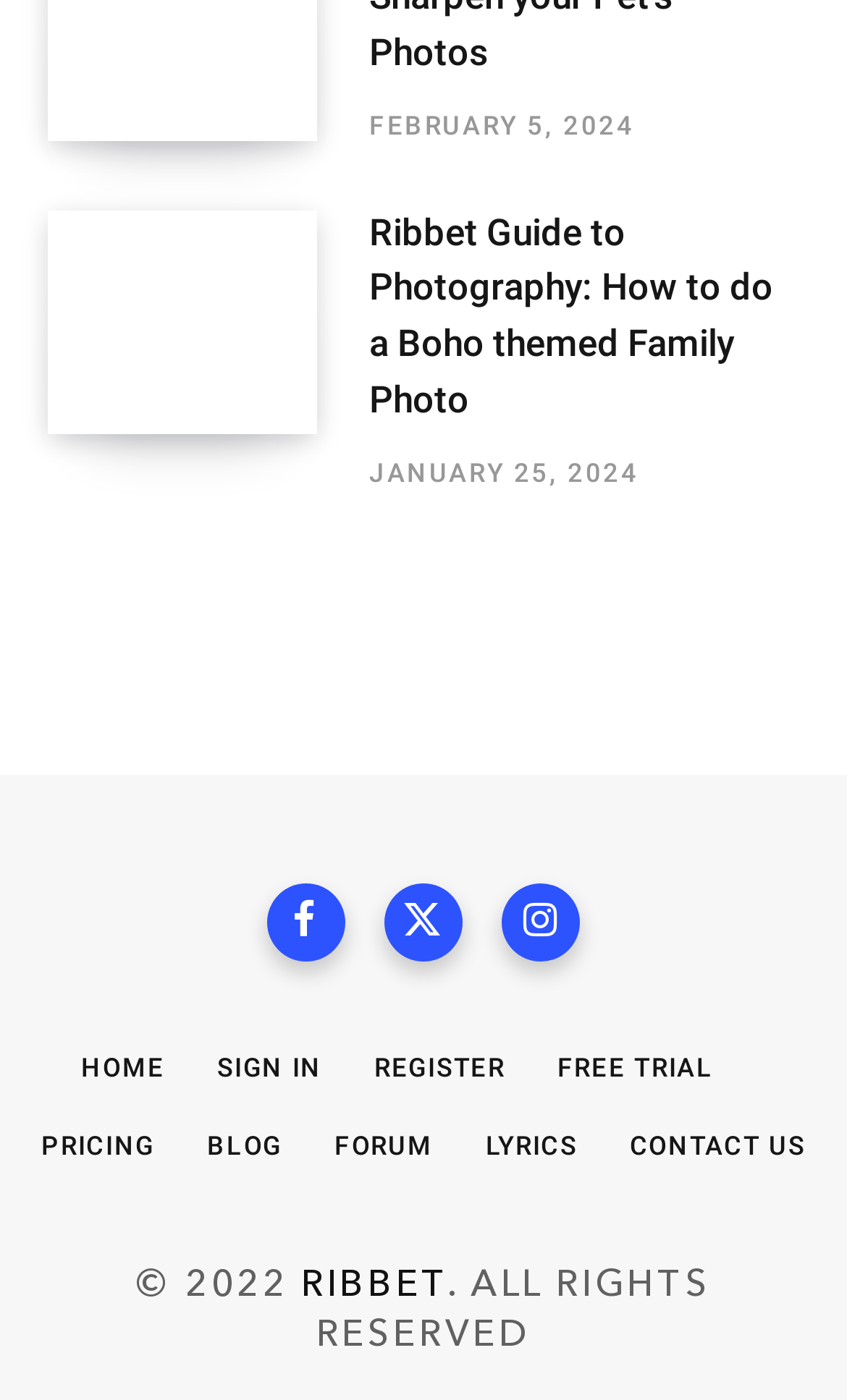Specify the bounding box coordinates of the element's region that should be clicked to achieve the following instruction: "Read the post about Boho themed Family Photo". The bounding box coordinates consist of four float numbers between 0 and 1, in the format [left, top, right, bottom].

[0.056, 0.15, 0.436, 0.352]